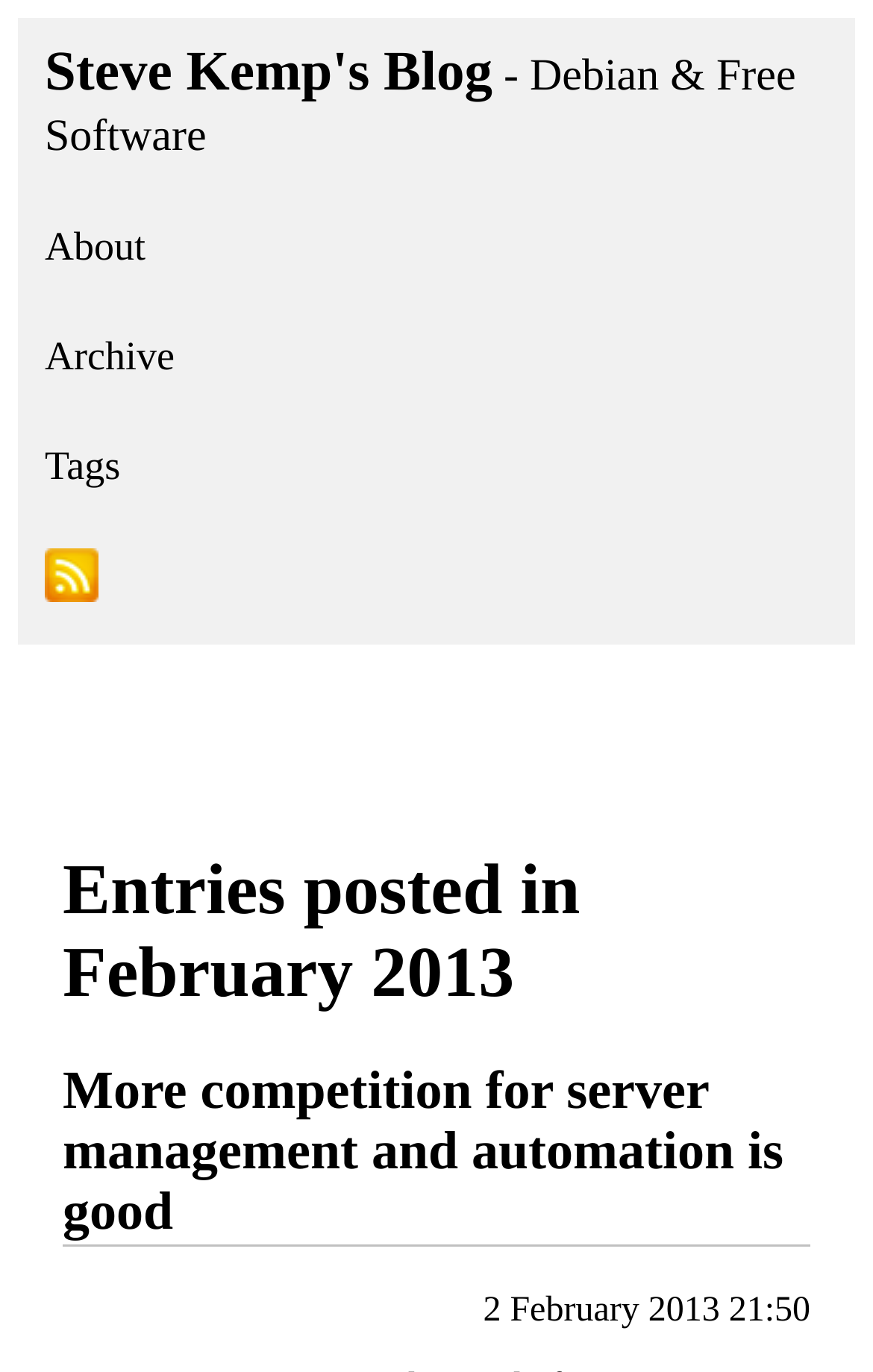Based on the element description About, identify the bounding box coordinates for the UI element. The coordinates should be in the format (top-left x, top-left y, bottom-right x, bottom-right y) and within the 0 to 1 range.

[0.021, 0.14, 0.979, 0.22]